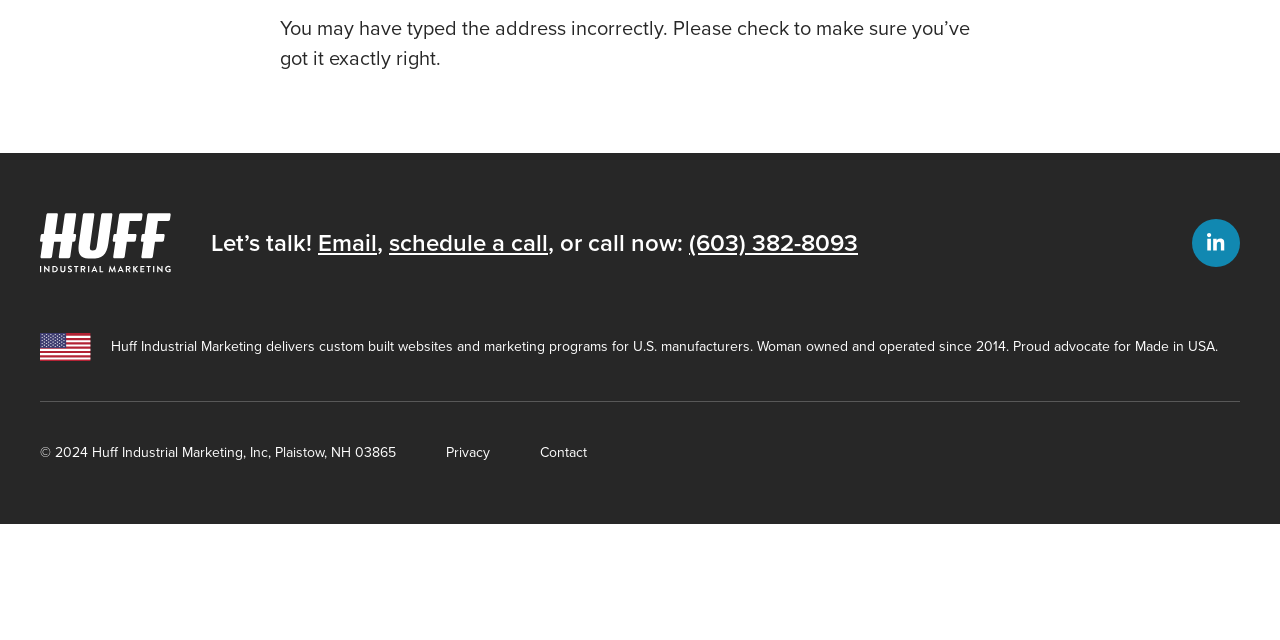From the webpage screenshot, predict the bounding box of the UI element that matches this description: "schedule a call".

[0.304, 0.353, 0.428, 0.406]